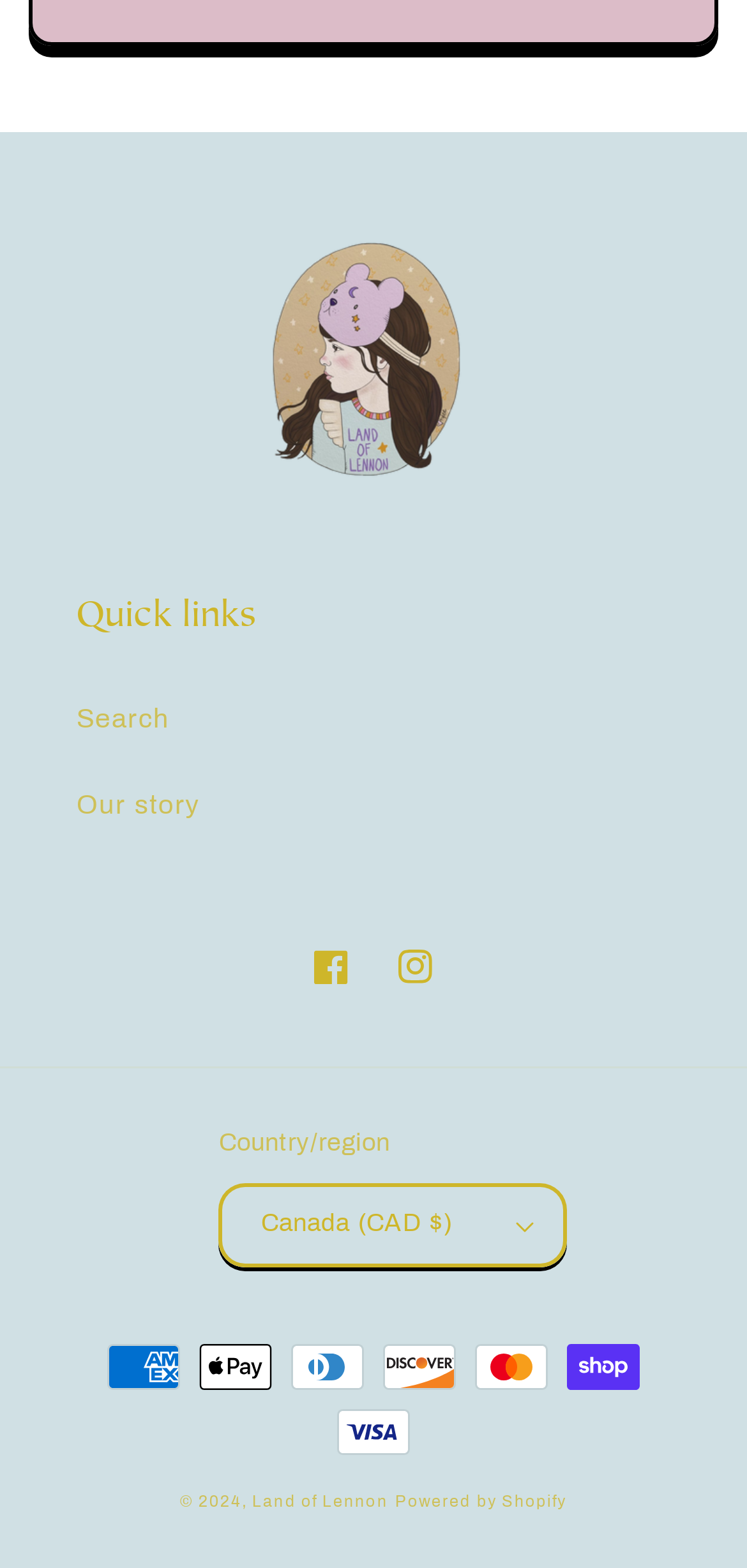Locate the bounding box of the UI element with the following description: "Powered by Shopify".

[0.529, 0.952, 0.759, 0.963]